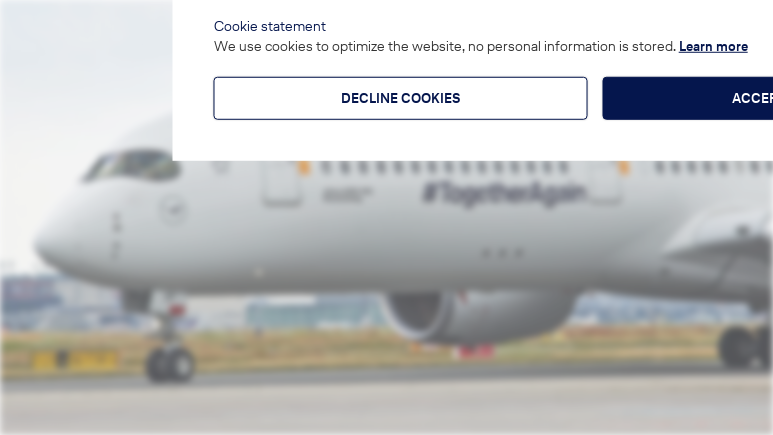List and describe all the prominent features within the image.

The image features a close-up view of an airplane, likely depicting a Lufthansa aircraft on the tarmac. In the foreground, a partially obscured cookie consent banner is visible, stating "Cookie statement" along with details about cookie usage for website optimization. Two buttons, labeled "DECLINE COOKIES" and "ACCEPT COOKIES," are presented at the bottom of the banner. The cluttered background suggests an airport environment, indicating that the aircraft is likely preparing for departure or arrival amidst the bustling activity typical of summer travel.